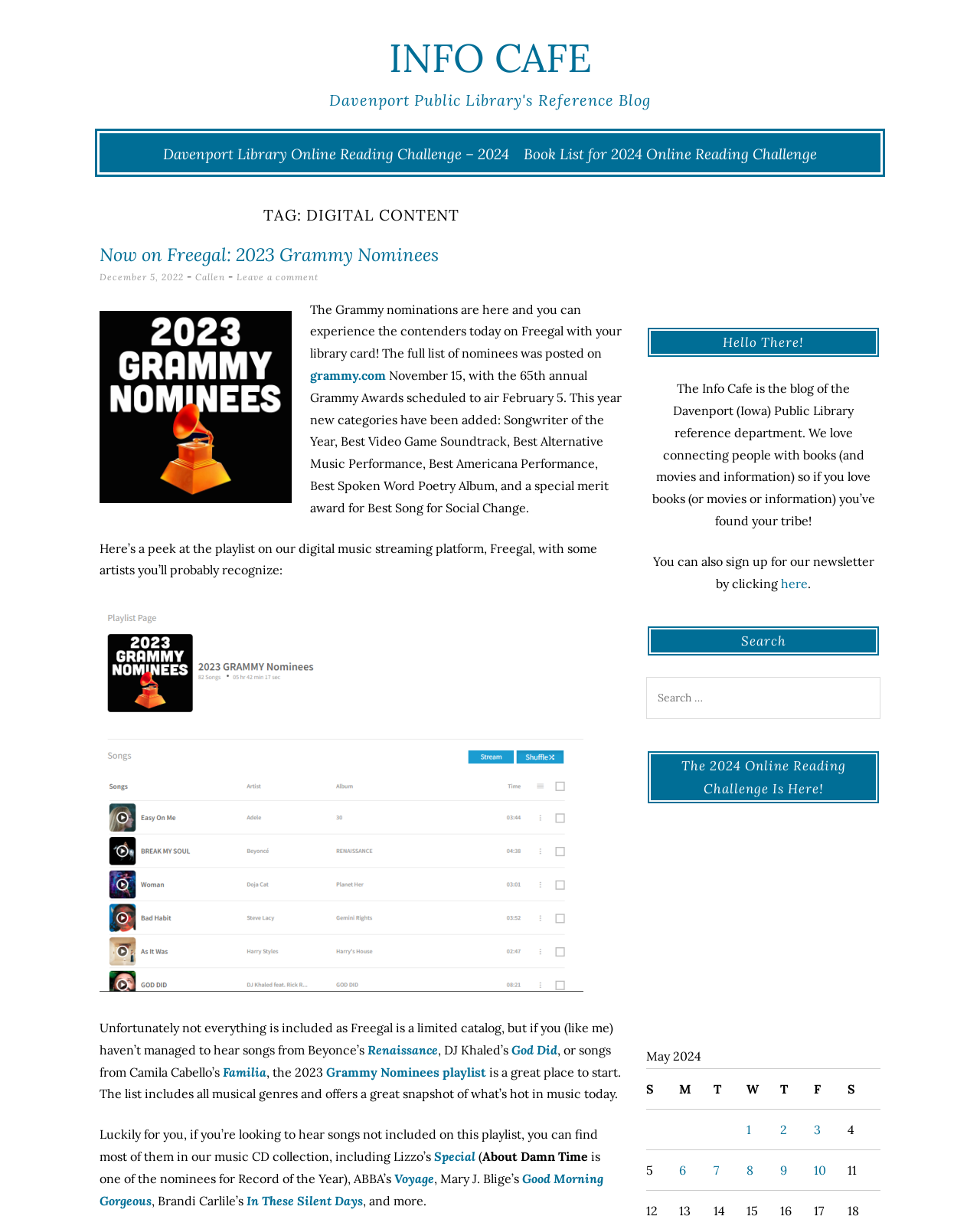Please determine the bounding box coordinates of the element's region to click for the following instruction: "Click on the 'INFO CAFE' link".

[0.338, 0.009, 0.662, 0.072]